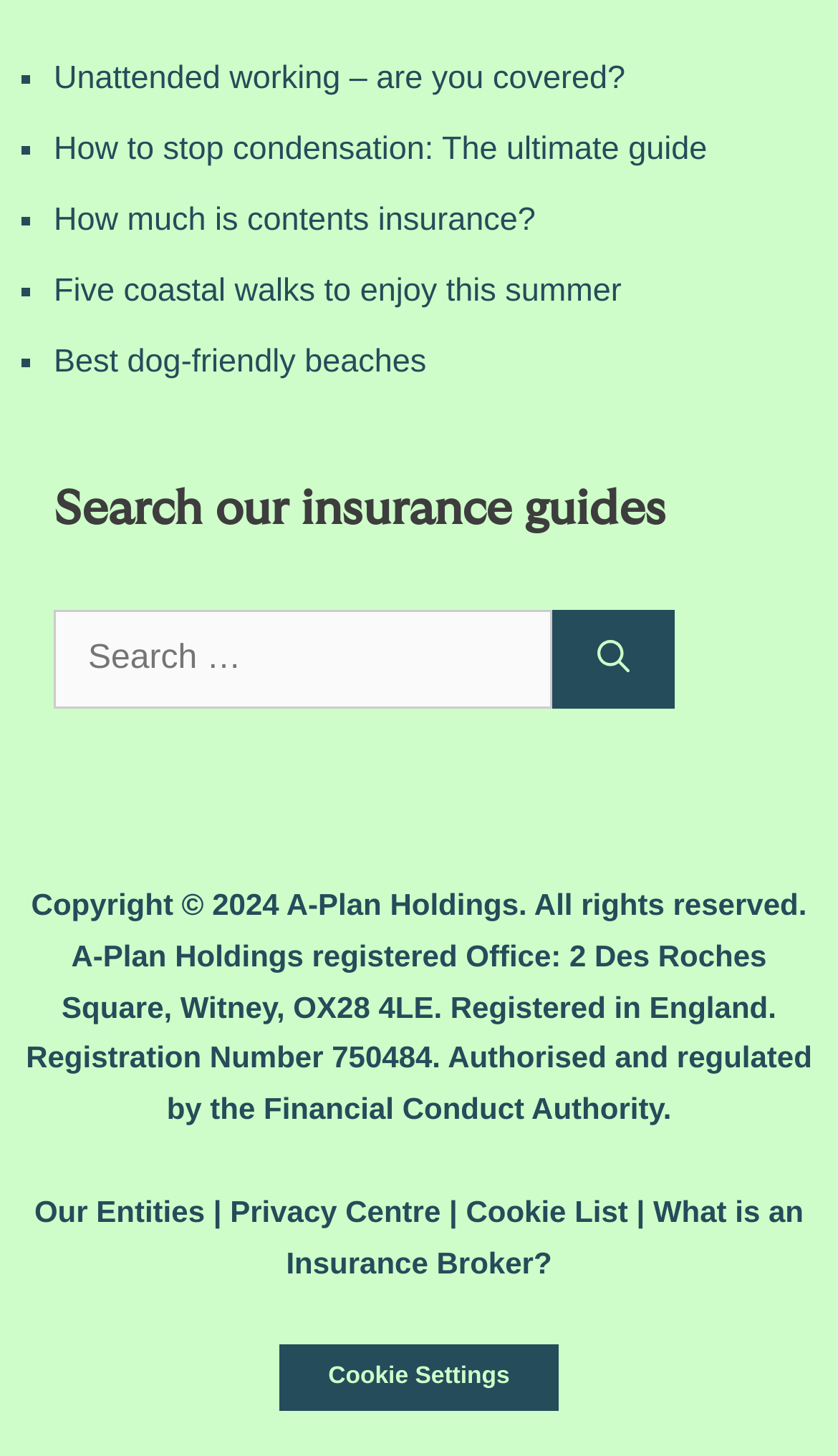What is the topic of the first link?
Answer with a single word or phrase, using the screenshot for reference.

Unattended working